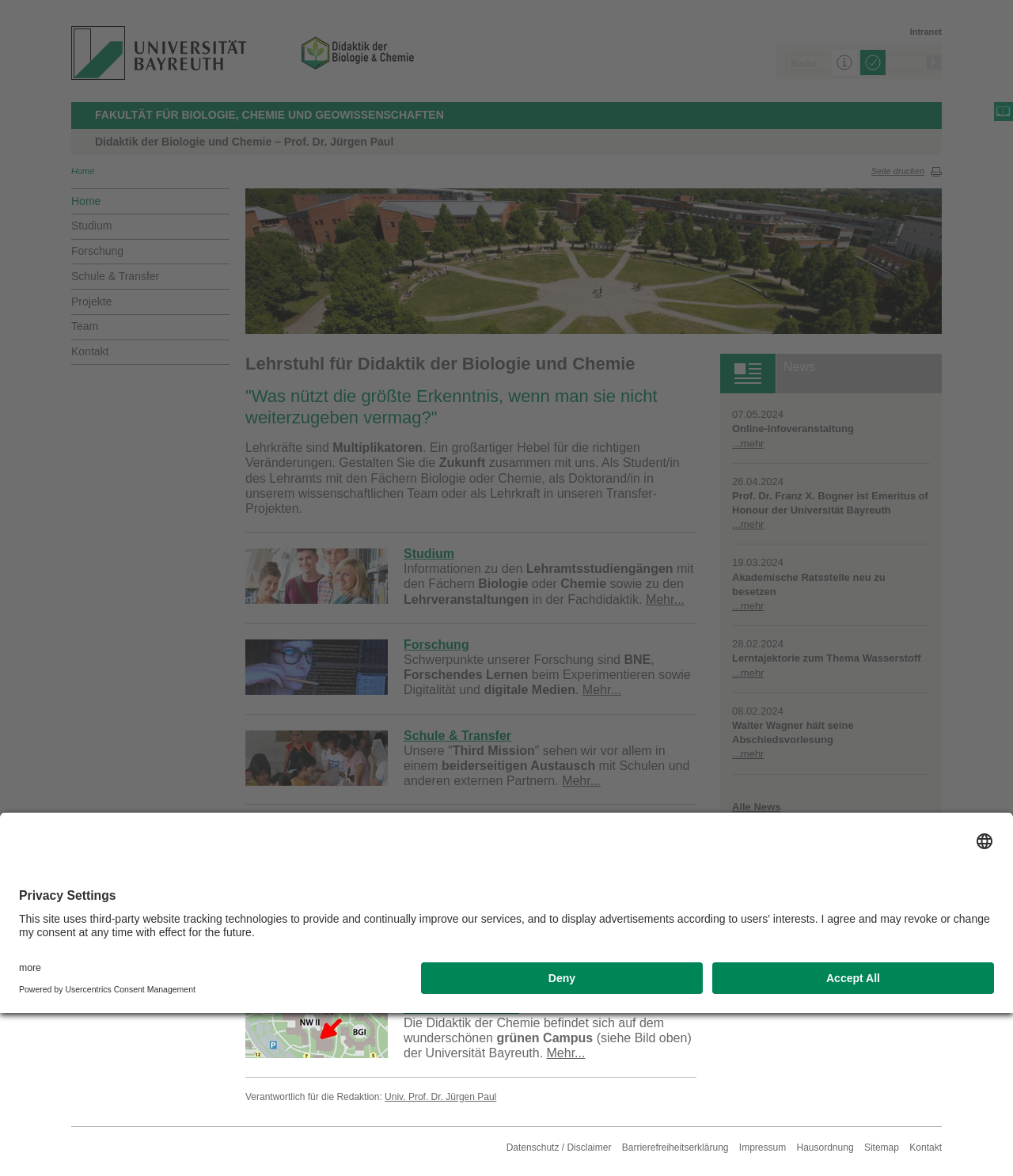Respond with a single word or phrase:
What is the layout of the webpage?

Vertical sections with headings and text